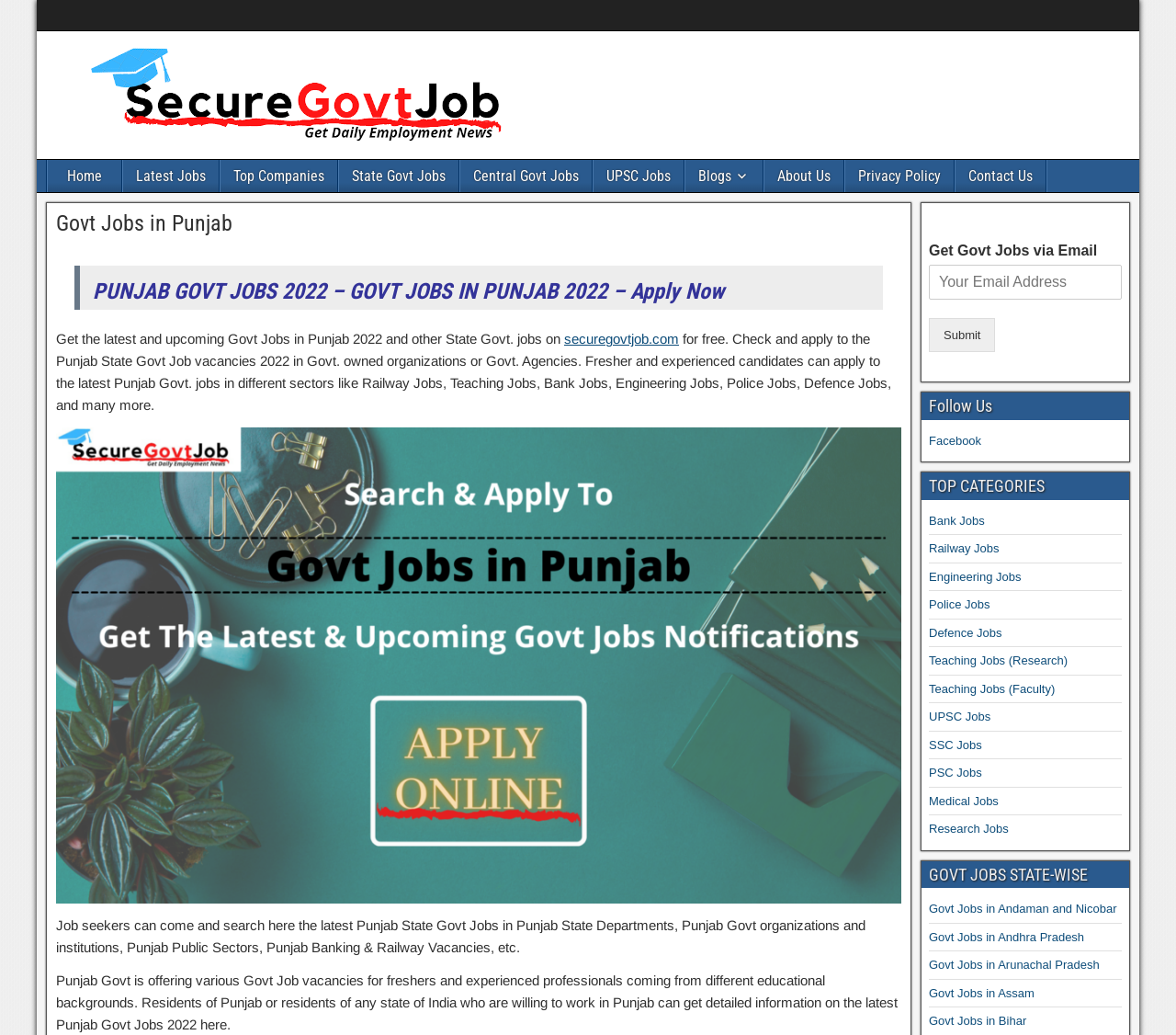Please determine the bounding box coordinates of the element to click in order to execute the following instruction: "Follow Us on Facebook". The coordinates should be four float numbers between 0 and 1, specified as [left, top, right, bottom].

[0.79, 0.419, 0.834, 0.432]